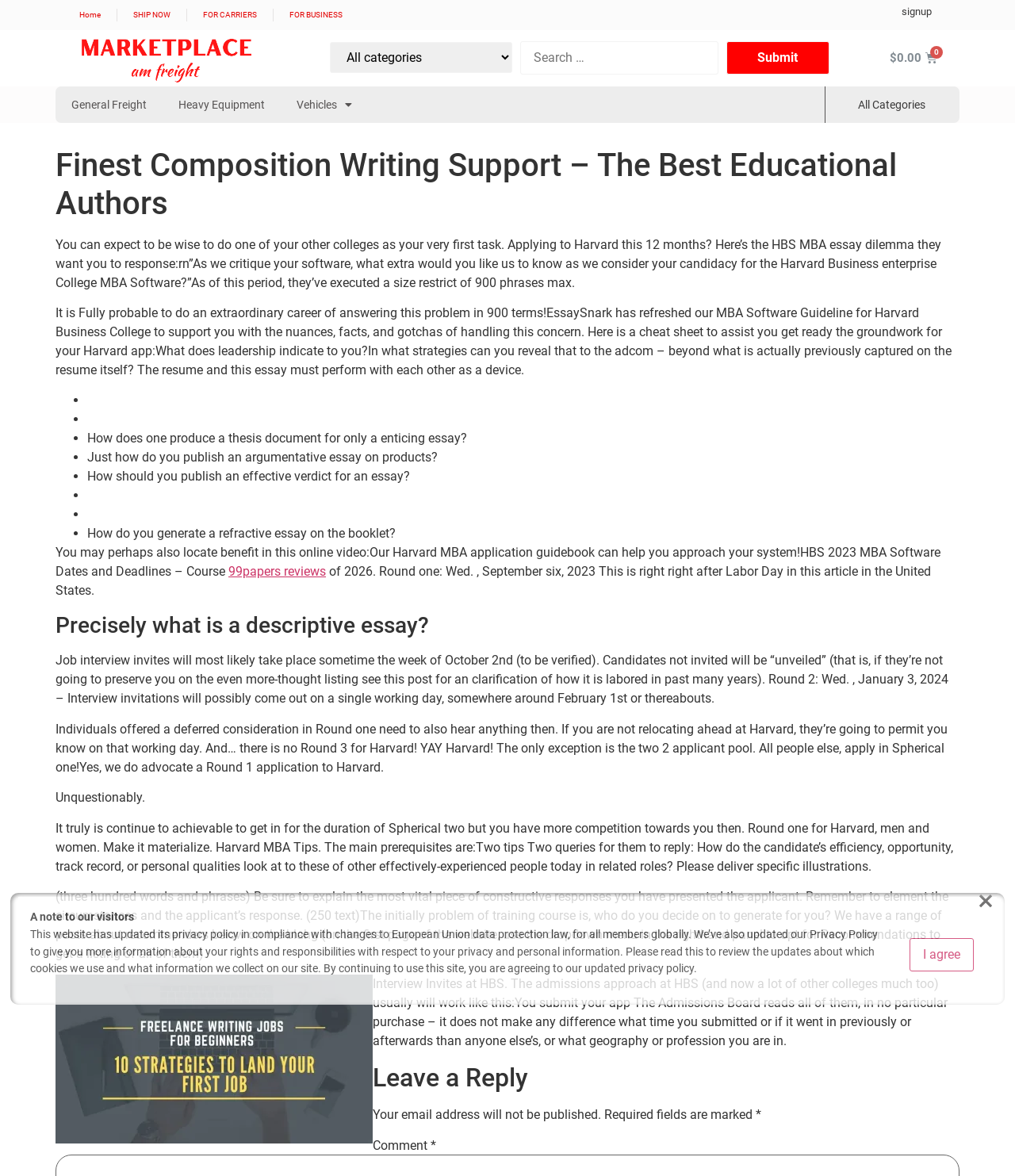How many recommenders are required for HBS MBA application?
Please provide a single word or phrase based on the screenshot.

Two